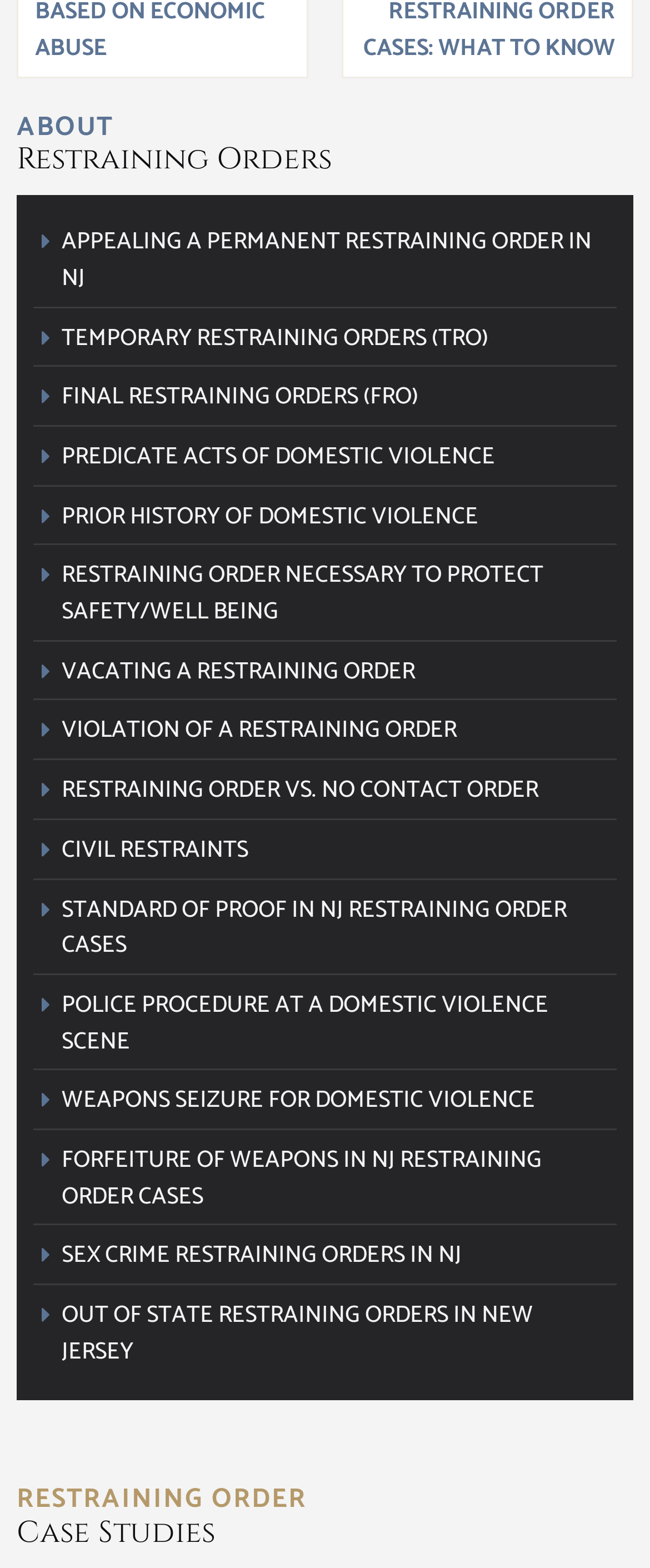Determine the bounding box coordinates for the area that should be clicked to carry out the following instruction: "Read about 'RESTRAINING ORDER Case Studies'".

[0.026, 0.947, 0.974, 0.99]